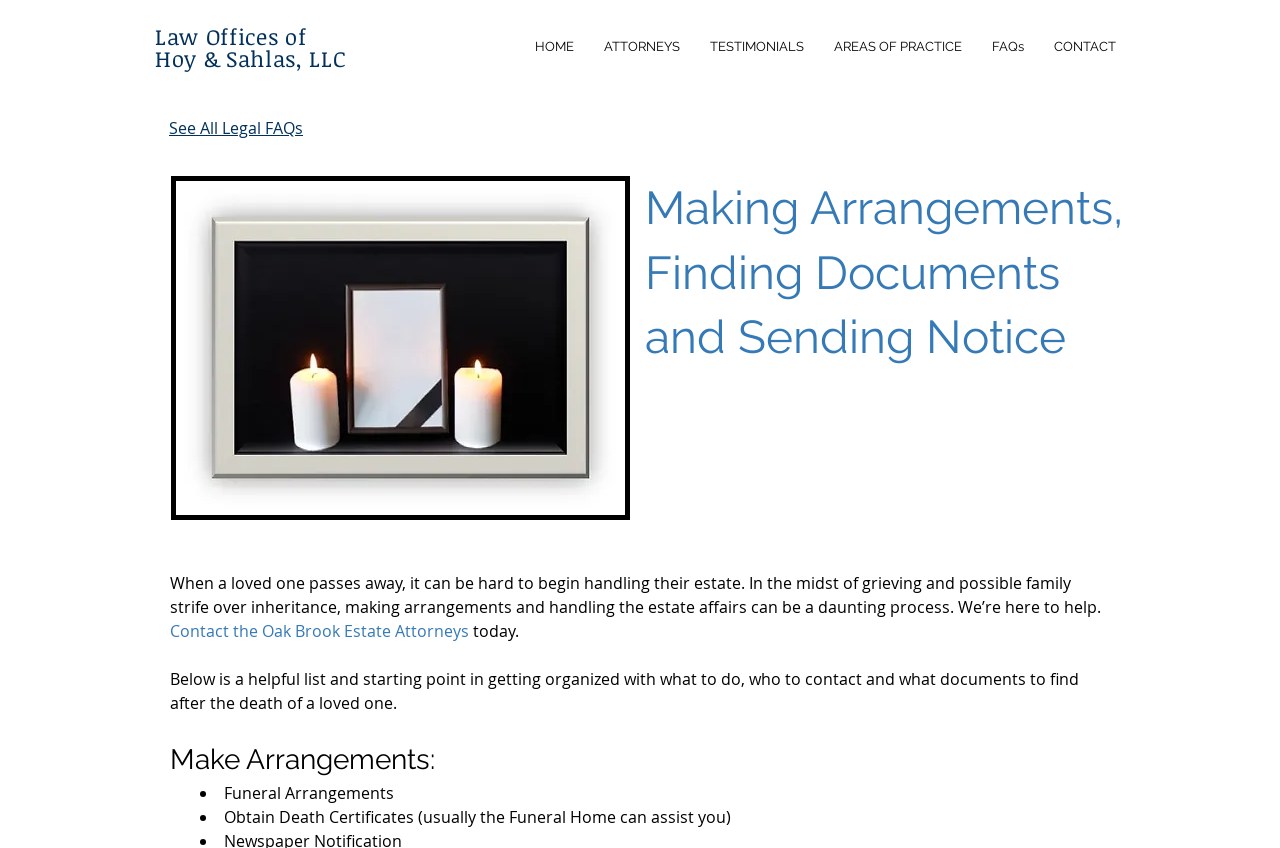How many links are in the navigation menu?
Using the visual information from the image, give a one-word or short-phrase answer.

6